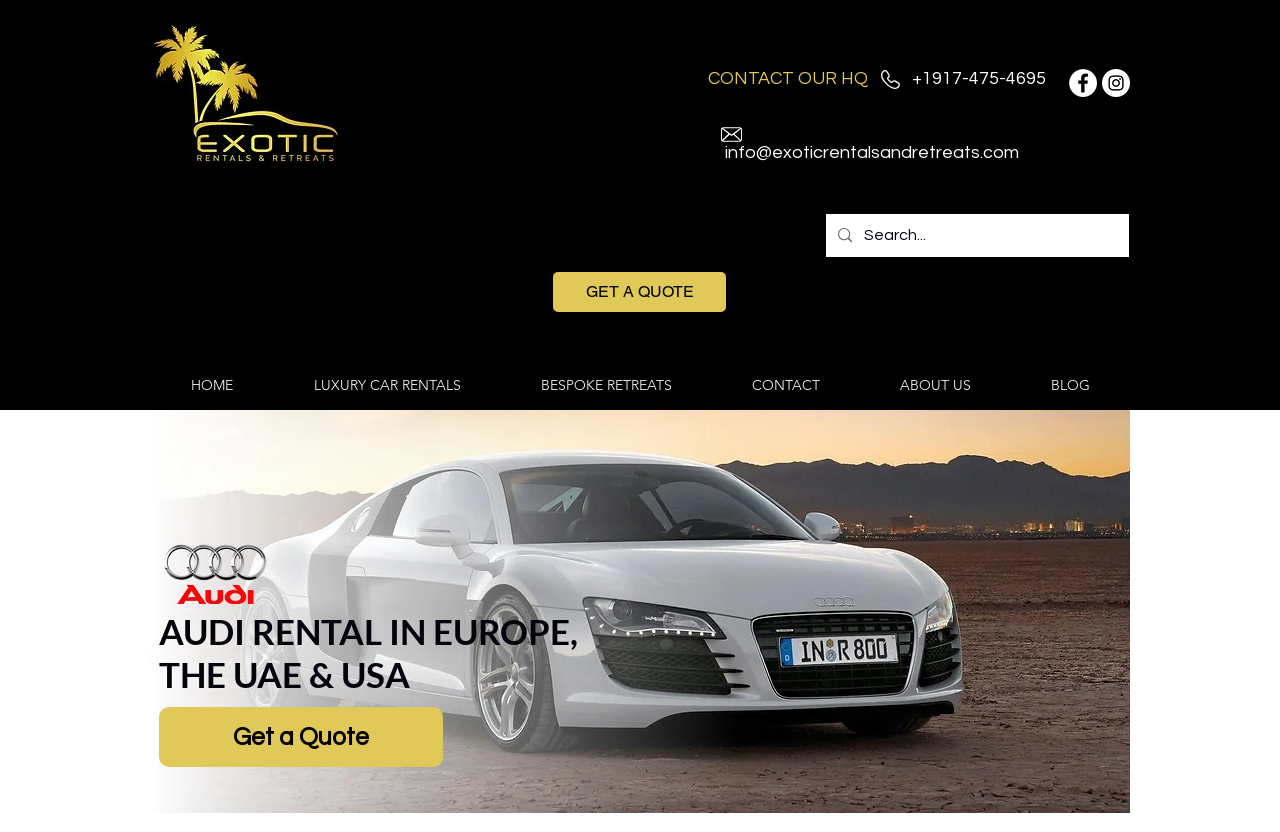Give a short answer to this question using one word or a phrase:
What is the brand of car being rented?

Audi